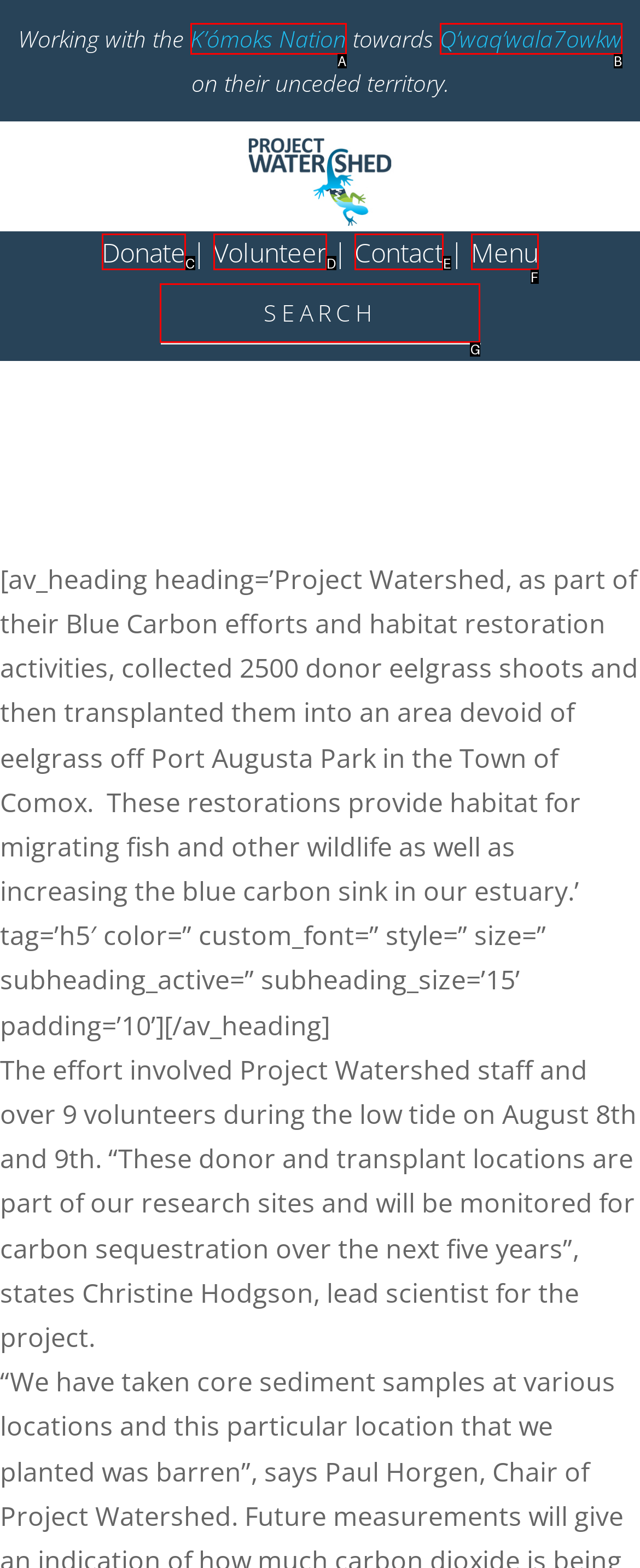Identify the HTML element that corresponds to the description: Donate
Provide the letter of the matching option from the given choices directly.

C